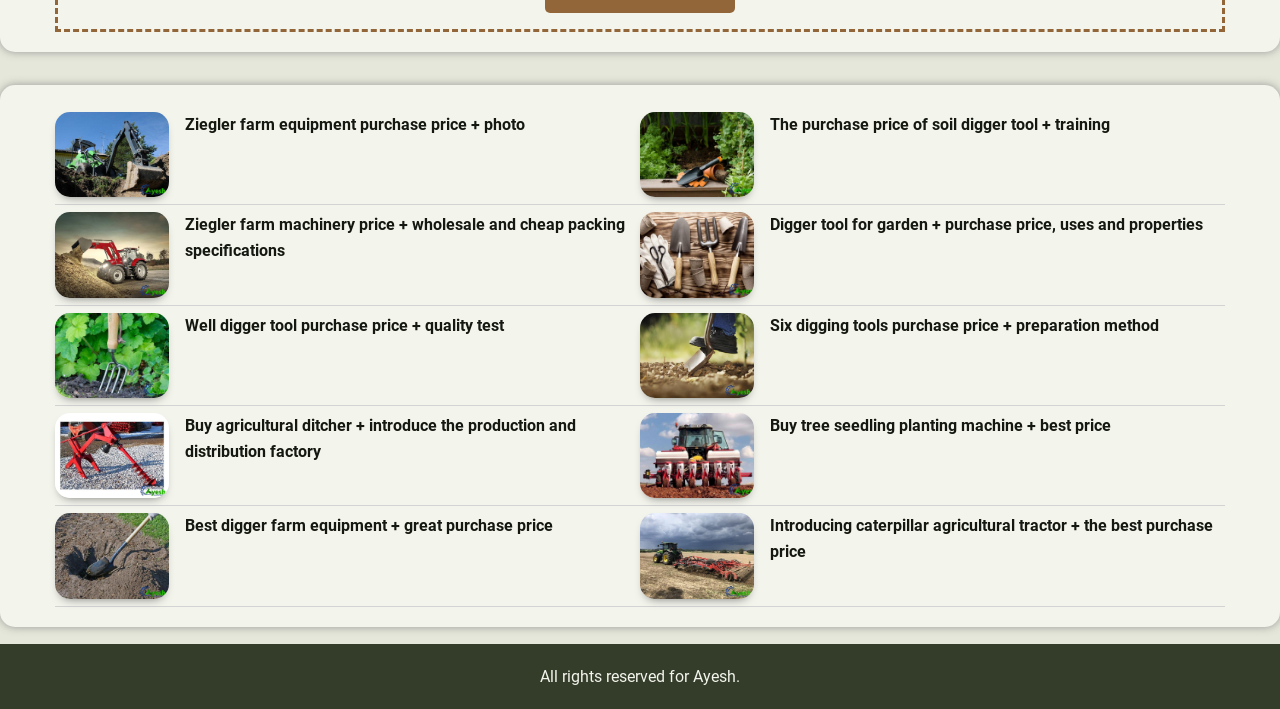Give a one-word or one-phrase response to the question: 
How many sections are there on this webpage?

Multiple sections